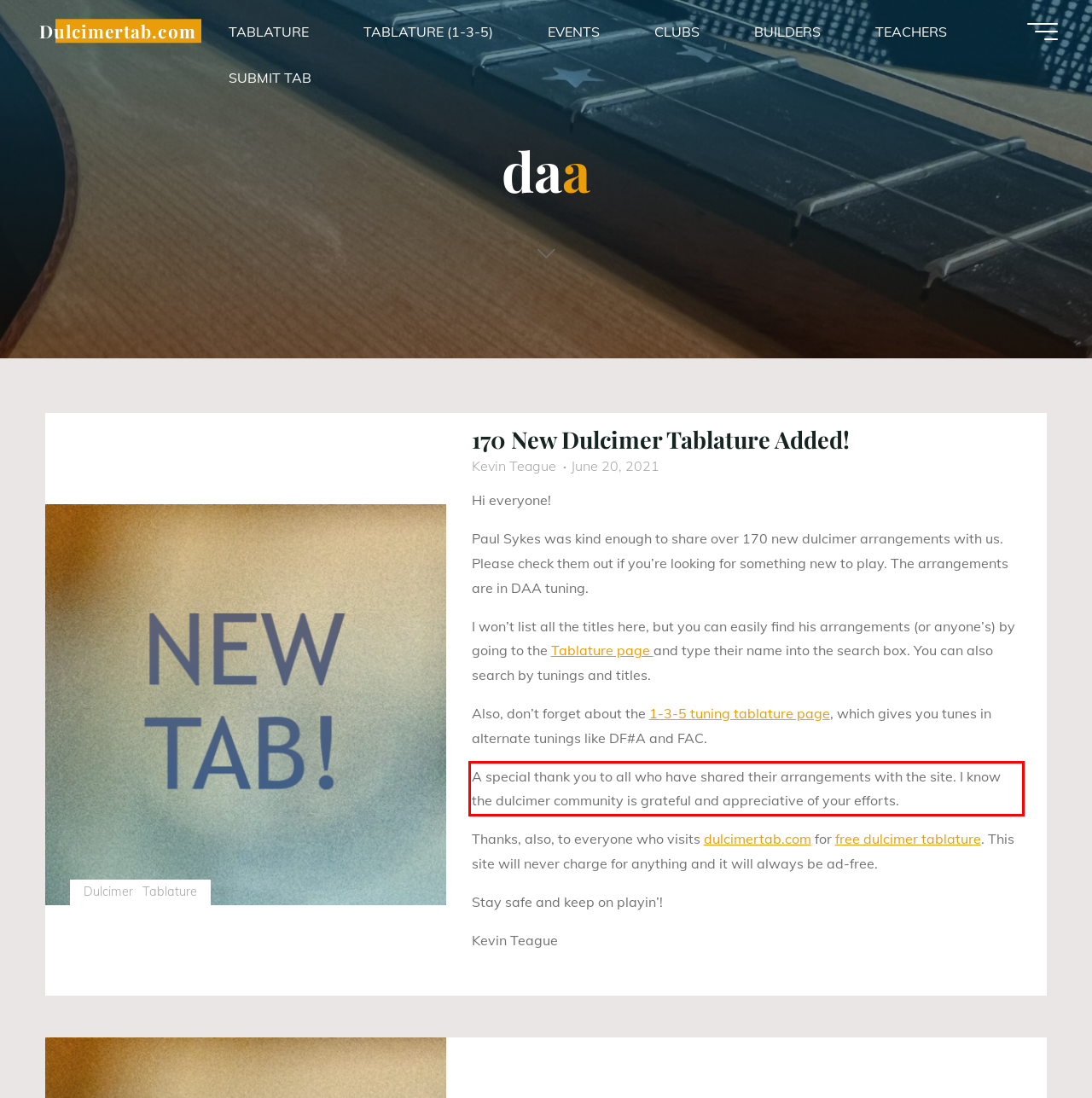Please analyze the screenshot of a webpage and extract the text content within the red bounding box using OCR.

A special thank you to all who have shared their arrangements with the site. I know the dulcimer community is grateful and appreciative of your efforts.